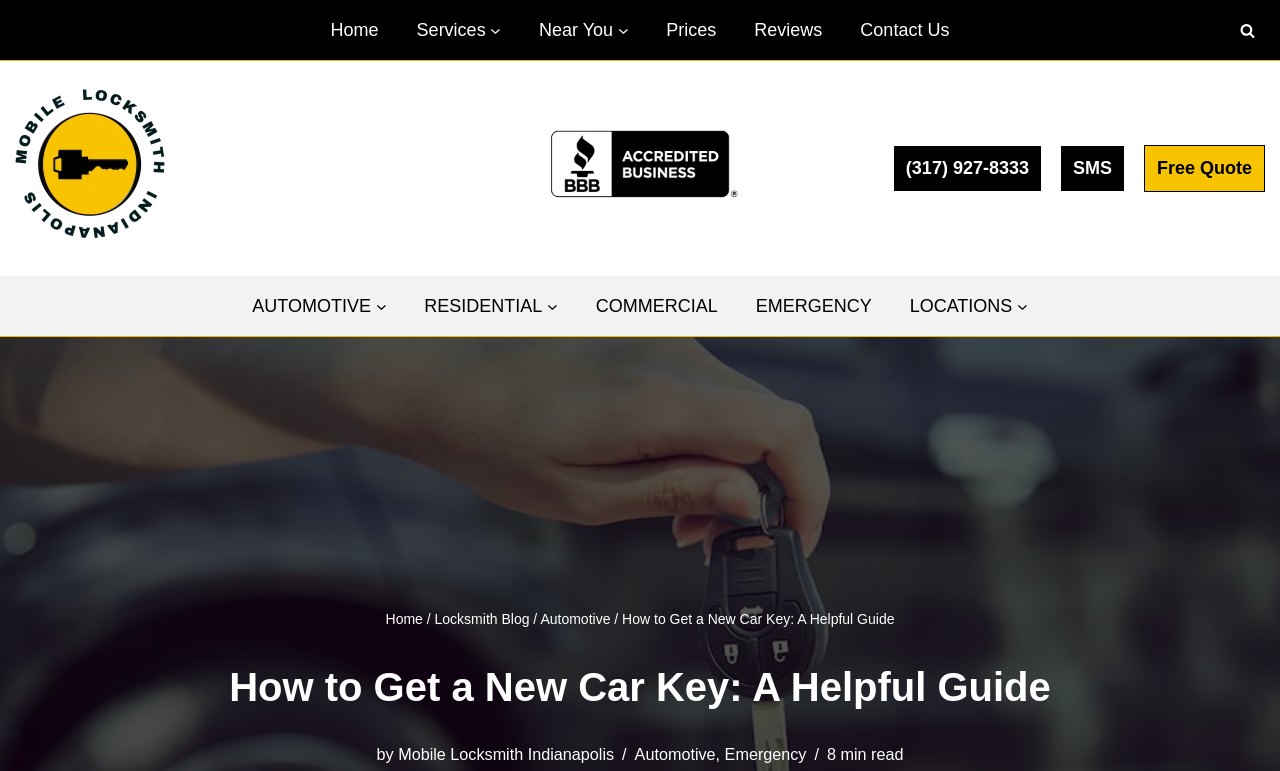Identify the main heading of the webpage and provide its text content.

How to Get a New Car Key: A Helpful Guide